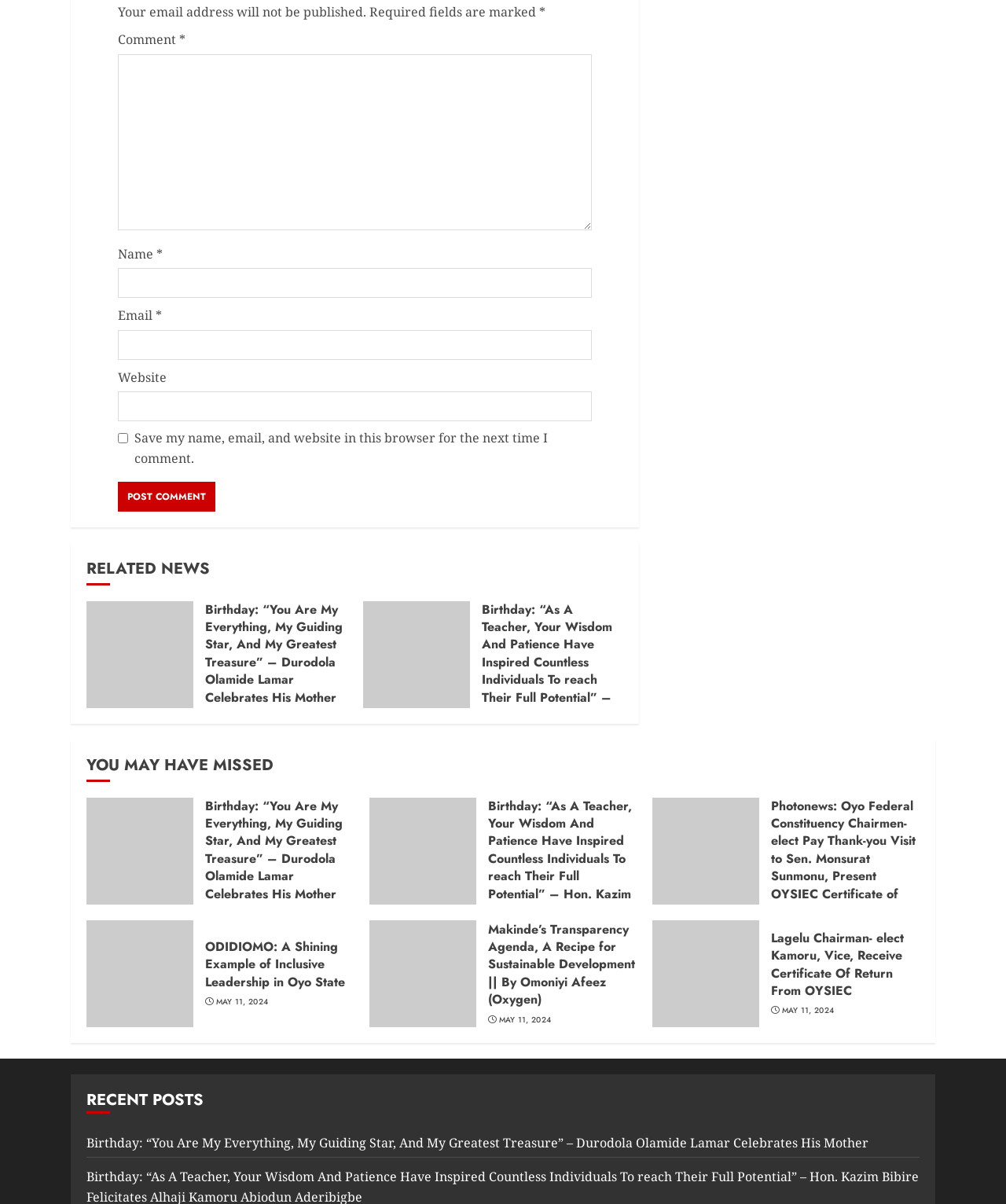Please provide a detailed answer to the question below by examining the image:
What is the purpose of the checkbox?

The checkbox is labeled 'Save my name, email, and website in this browser for the next time I comment.' which indicates its purpose is to save the commenter's information for future comments.